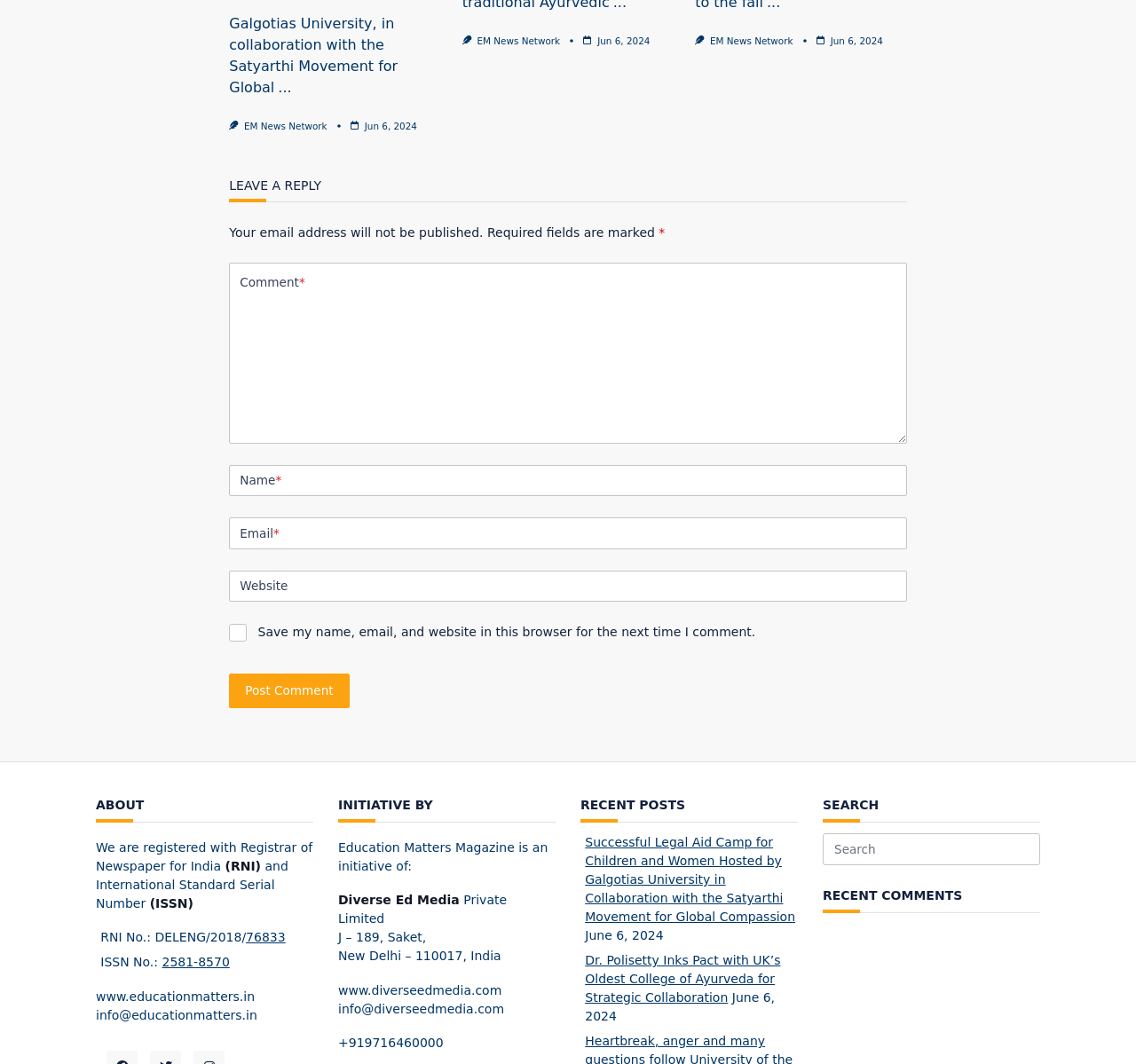Examine the image and give a thorough answer to the following question:
What is the name of the university mentioned in the article?

The question asks for the name of the university mentioned in the article. By reading the StaticText element with ID 623, we can find the answer, which is 'Galgotias University, in collaboration with the Satyarthi Movement for Global'.